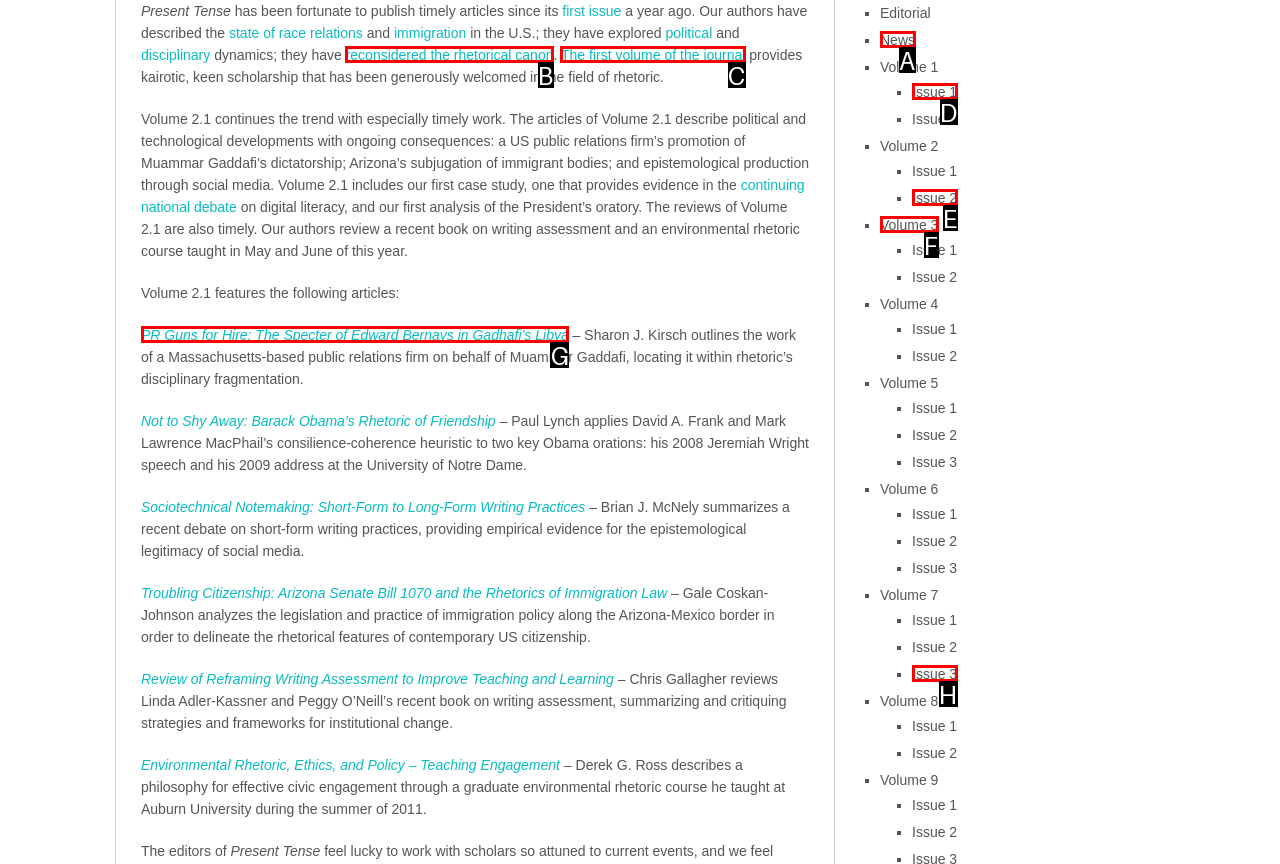Determine which option fits the element description: reconsidered the rhetorical canon
Answer with the option’s letter directly.

B